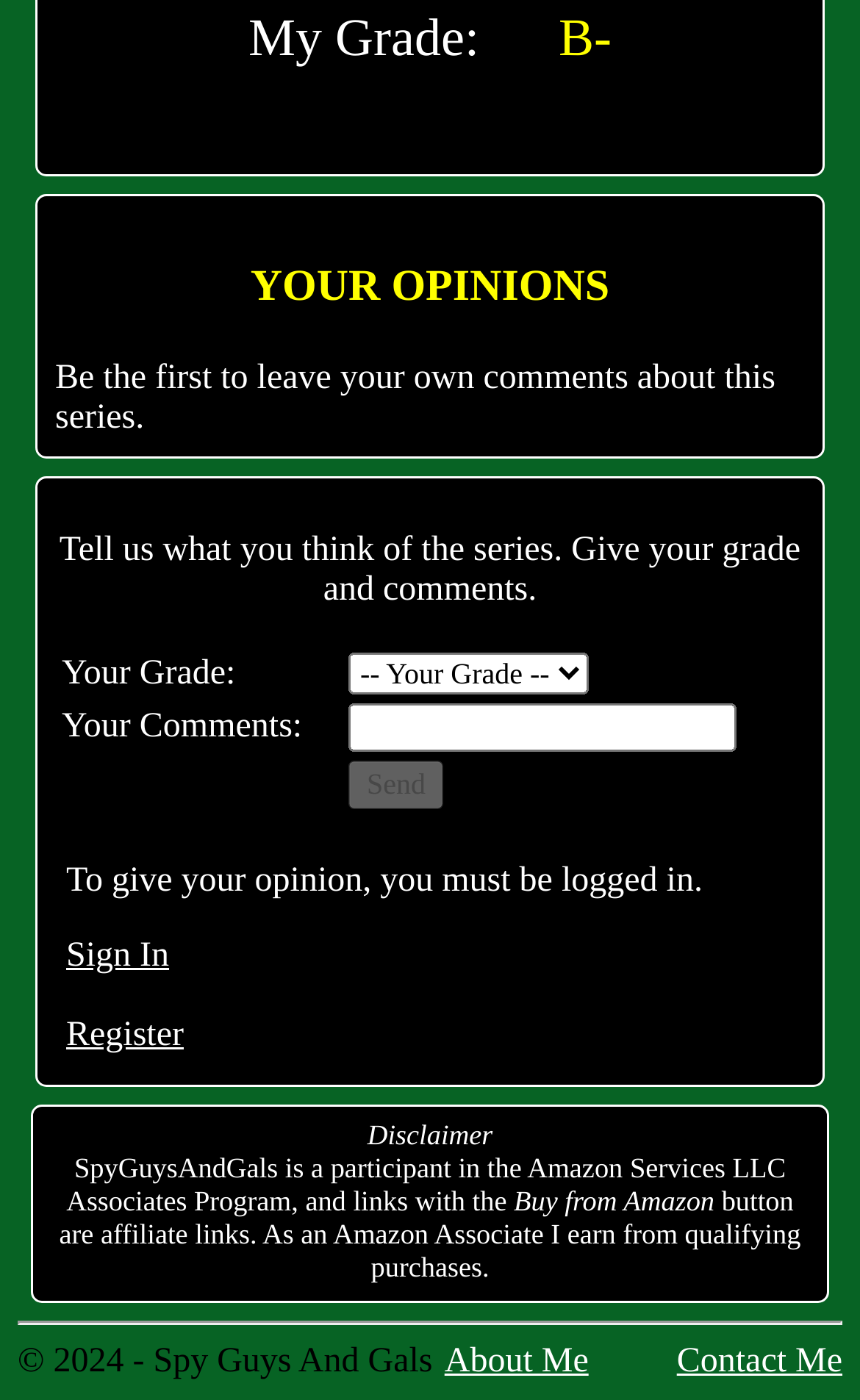Locate the bounding box of the user interface element based on this description: "Register".

[0.077, 0.726, 0.214, 0.753]